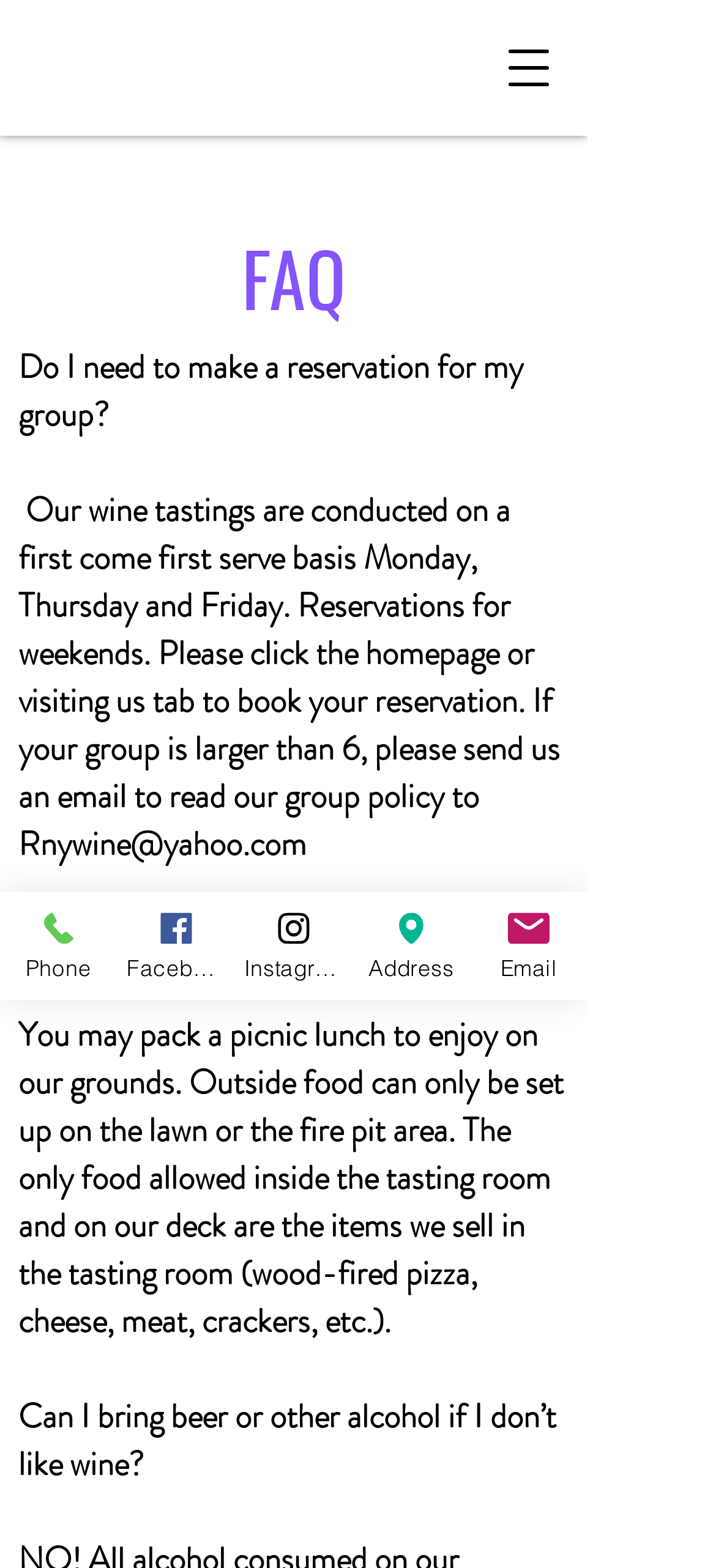What is the policy for groups larger than 6?
Based on the visual content, answer with a single word or a brief phrase.

Send an email